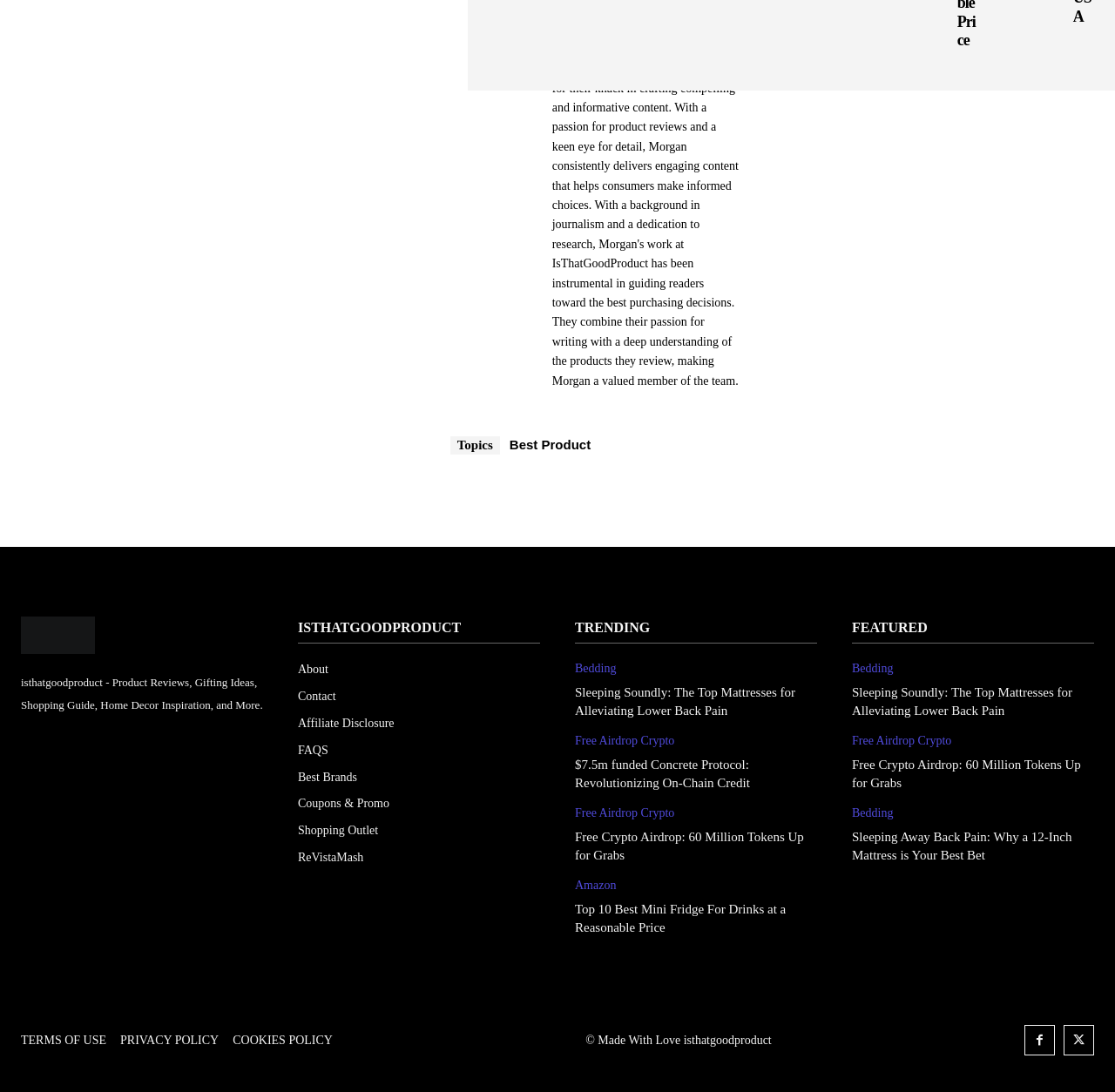Using the description "title="is that good product"", locate and provide the bounding box of the UI element.

[0.019, 0.565, 0.236, 0.599]